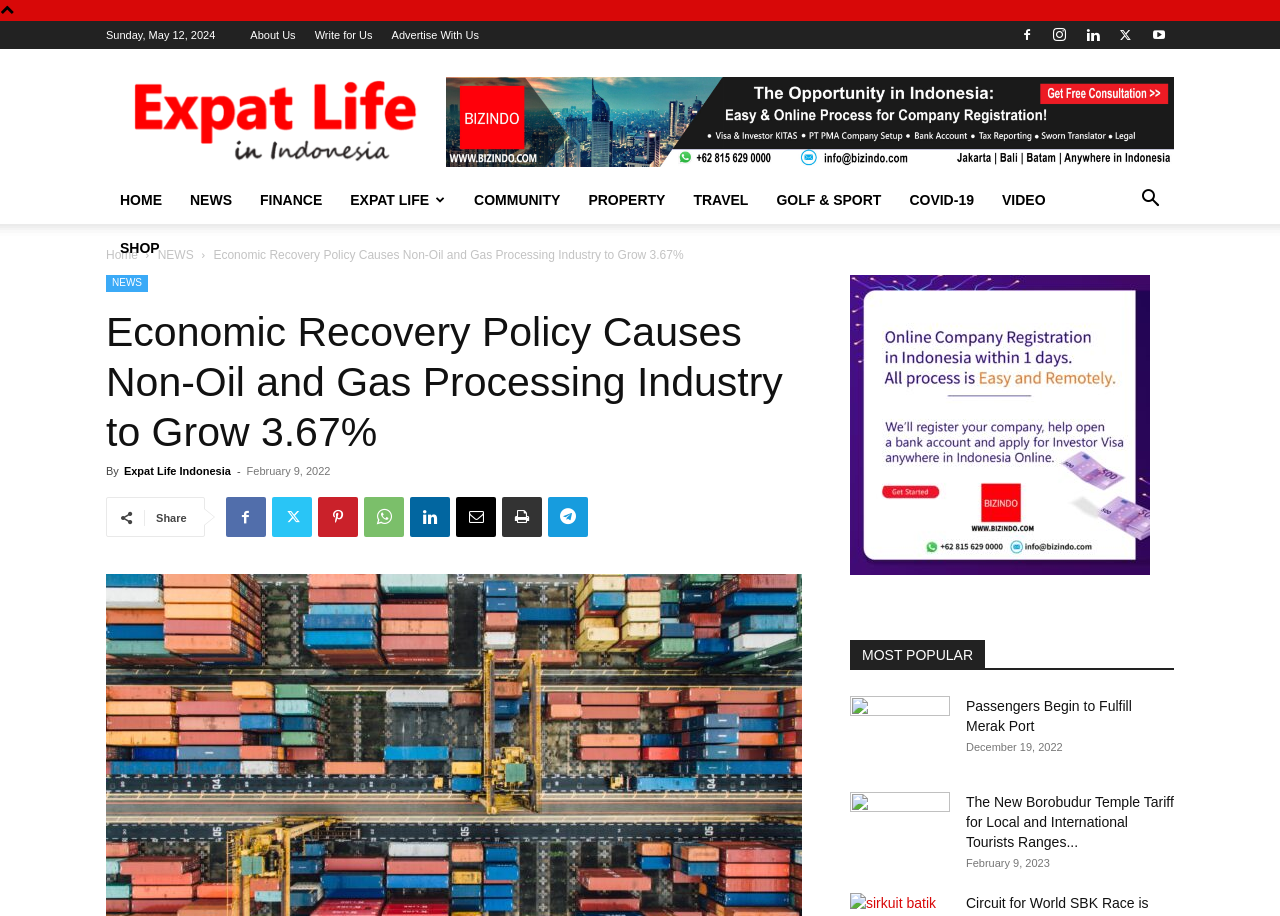Your task is to extract the text of the main heading from the webpage.

Economic Recovery Policy Causes Non-Oil and Gas Processing Industry to Grow 3.67%